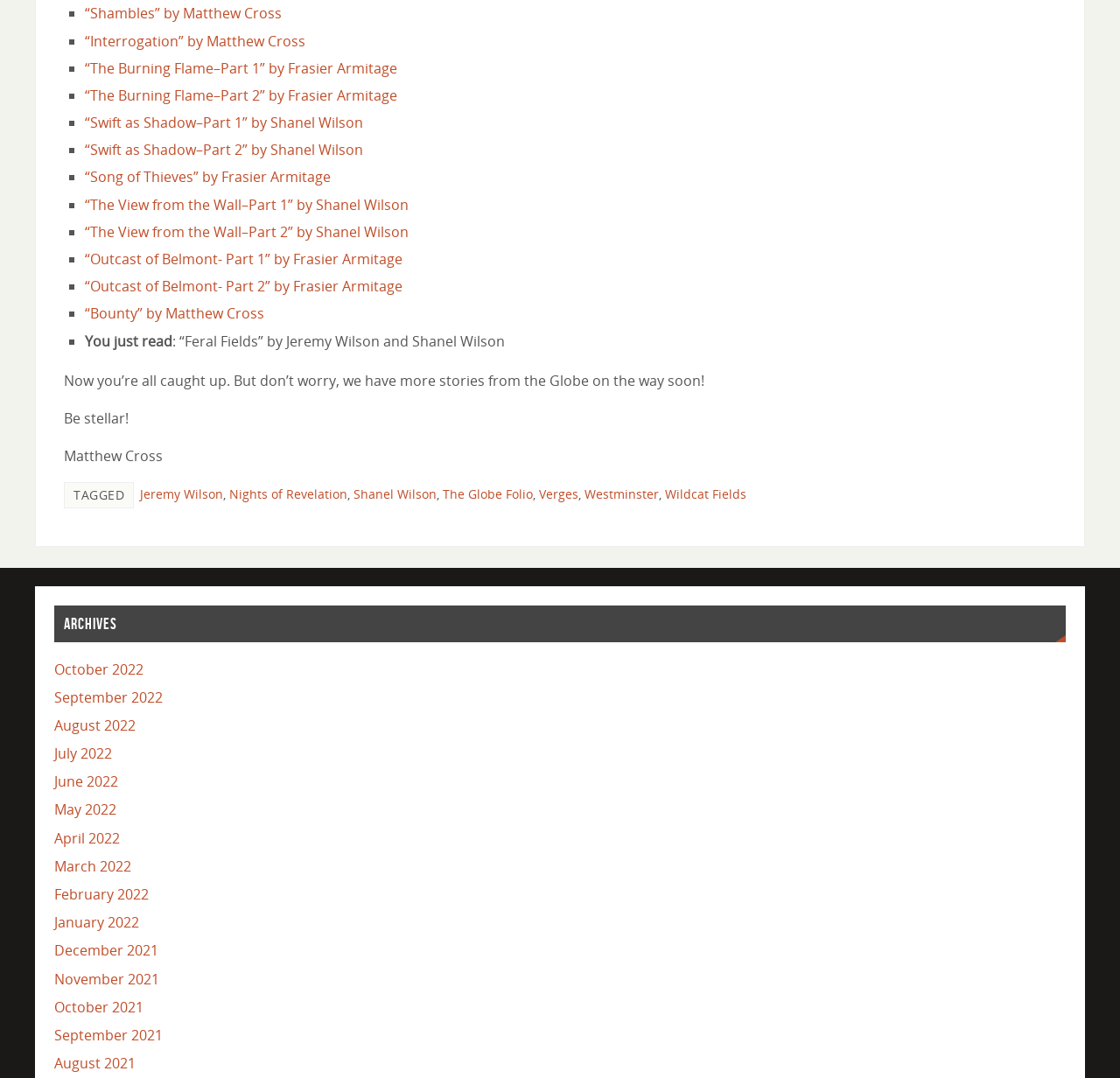What is the name of the author of 'Outcast of Belmont- Part 1'?
Using the image, answer in one word or phrase.

Frasier Armitage